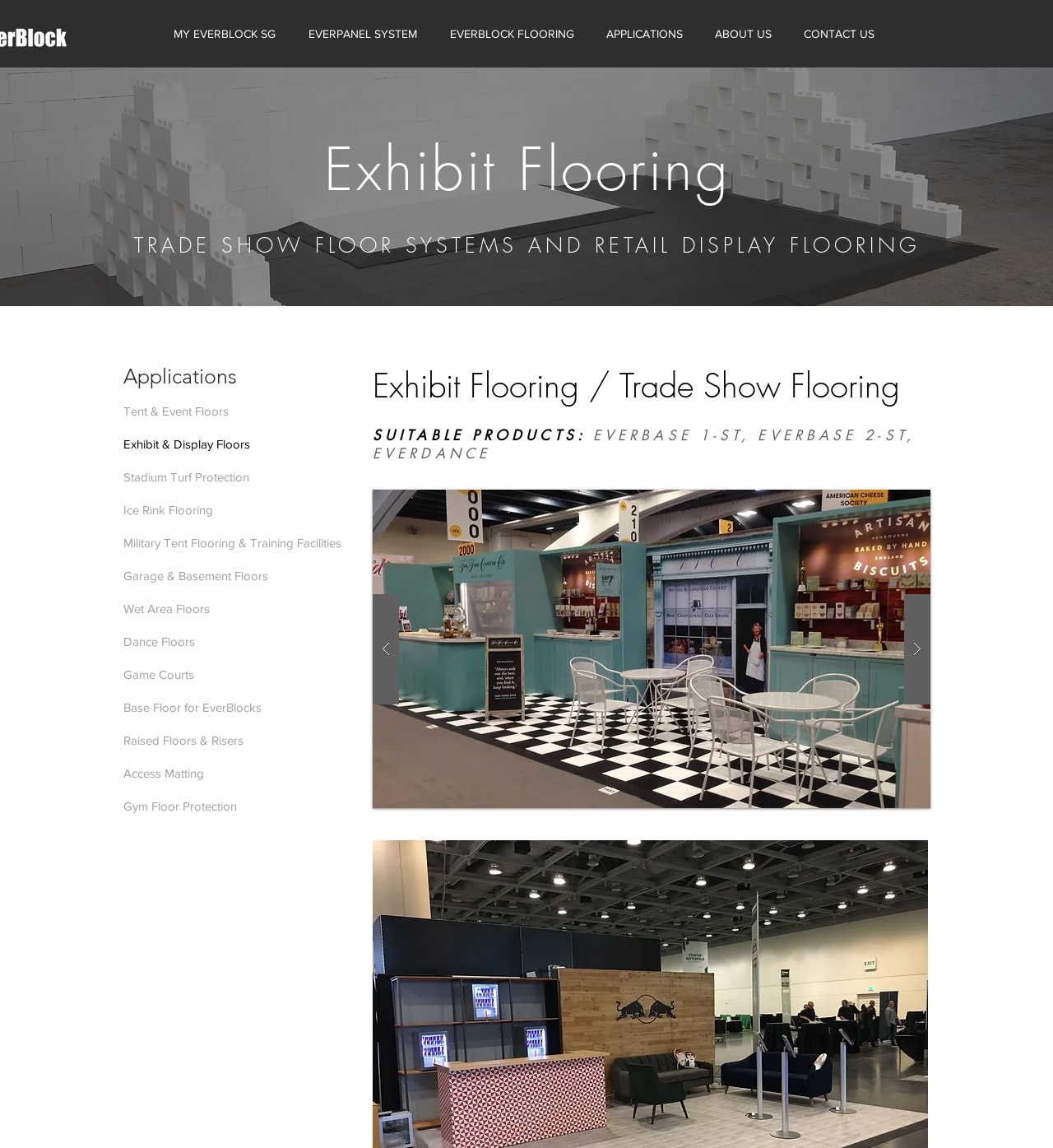What is the main category of products?
Look at the webpage screenshot and answer the question with a detailed explanation.

Based on the webpage structure and content, the main category of products is Exhibit Flooring, which is indicated by the heading 'Exhibit Flooring' and the subheadings 'Trade Show Flooring' and 'Retail Display Flooring'.